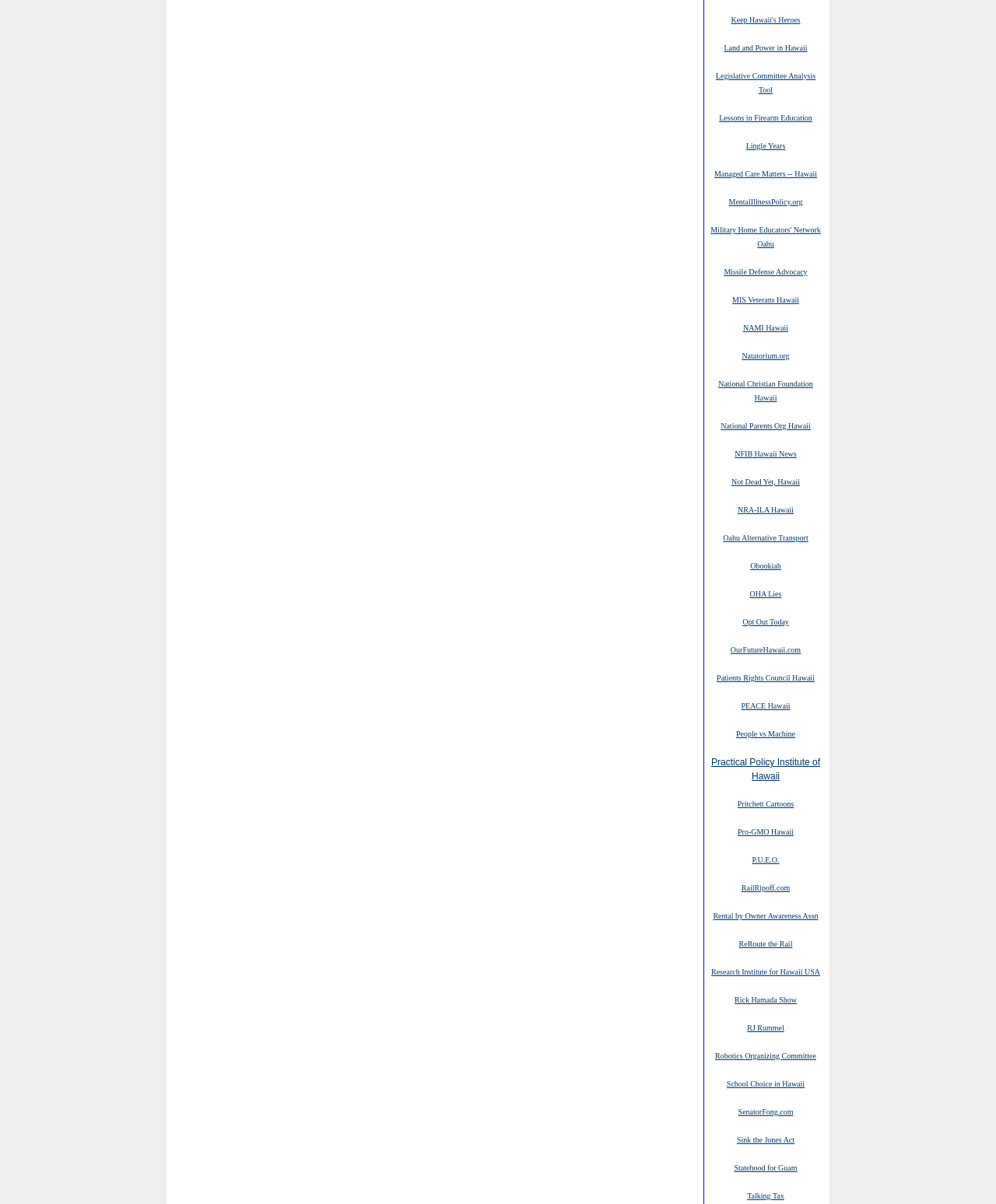Give the bounding box coordinates for this UI element: "Pro-GMO Hawaii". The coordinates should be four float numbers between 0 and 1, arranged as [left, top, right, bottom].

[0.741, 0.686, 0.797, 0.695]